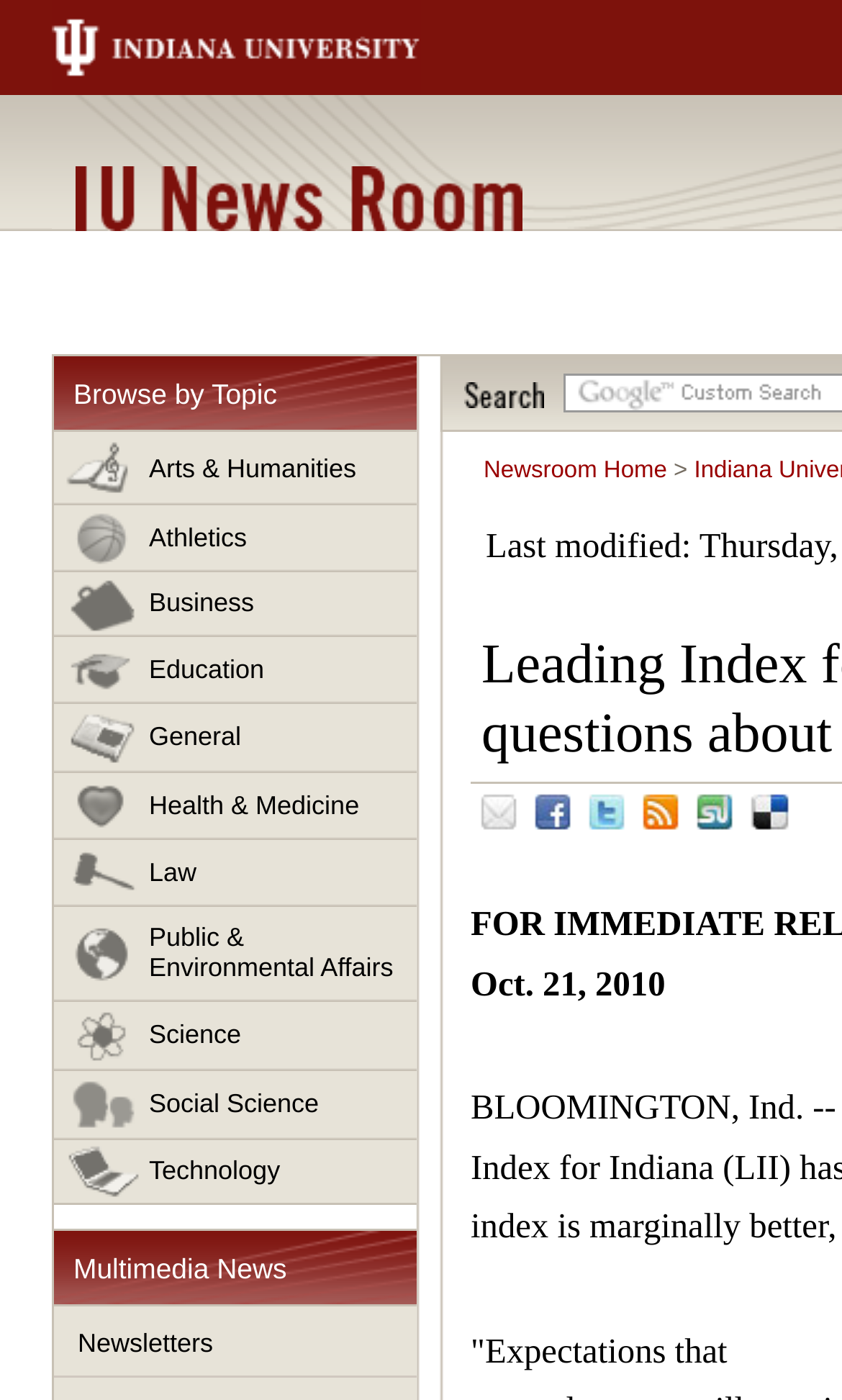Generate a comprehensive description of the webpage.

The webpage is about the Leading Index for Indiana (LII) and its recent performance. At the top, there is a heading "IU News Room" with a link to "Indiana University" on the left. Below this, there is a section with a heading "Browse by Topic" that contains 11 links to various topics such as "Arts & Humanities", "Athletics", "Business", and more. These links are arranged vertically, one below the other.

To the right of the "Browse by Topic" section, there is a heading "Search" with a search bar. Below this, there are links to "Newsroom Home" and a static text ">".

Further down, there are social media links to "Email", "Facebook", "Twitter", "Newsfeeds", and "StumbleUpon", arranged horizontally. Above these links, there is a static text "Oct. 21, 2010", which likely indicates the date of the news article.

The main content of the webpage is not explicitly described in the accessibility tree, but based on the meta description, it appears to discuss the recent performance of the Leading Index for Indiana (LII) and its implications for job growth.